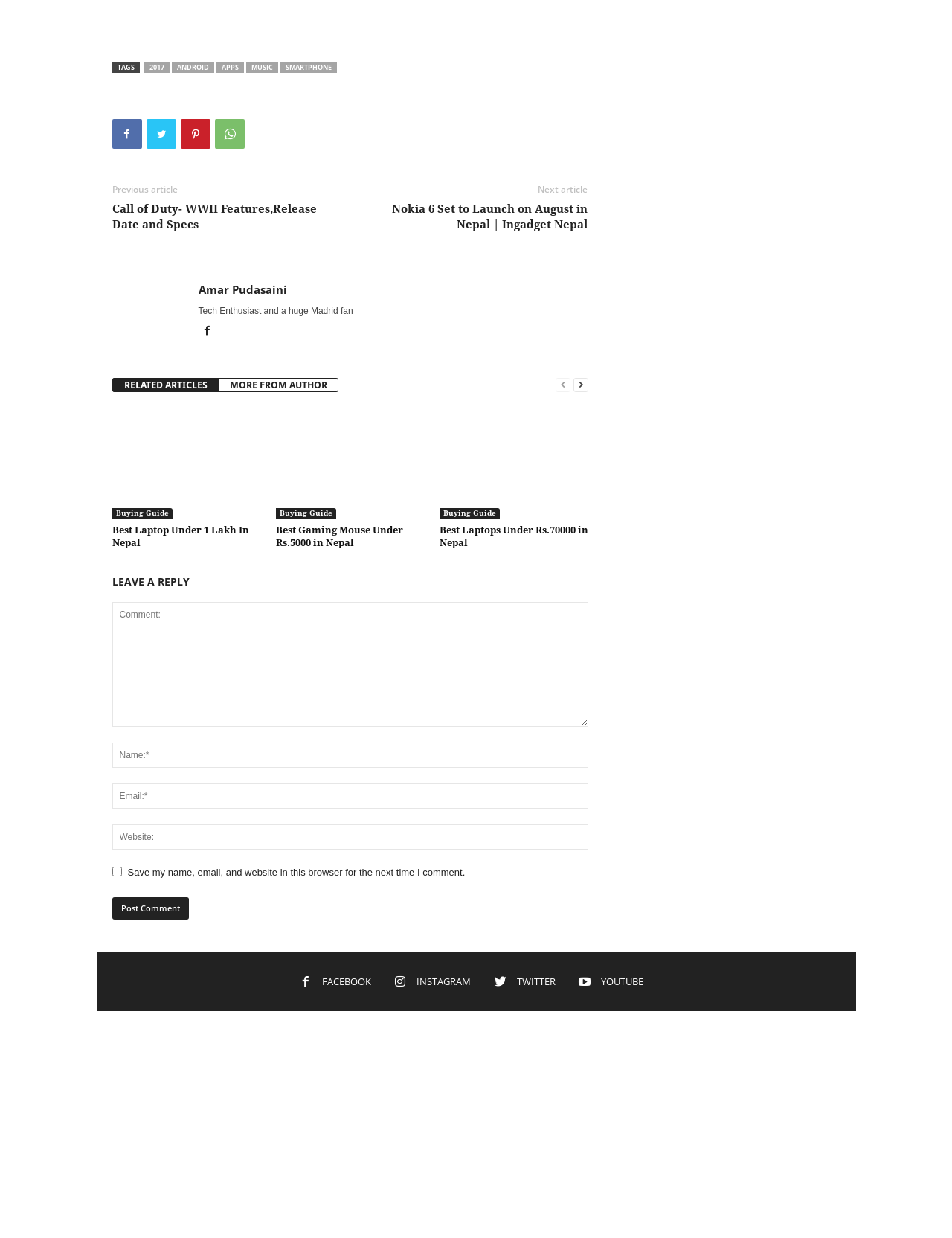What is the topic of the article with the image of a laptop?
Please use the visual content to give a single word or phrase answer.

Best Laptop Under 1 Lakh In Nepal